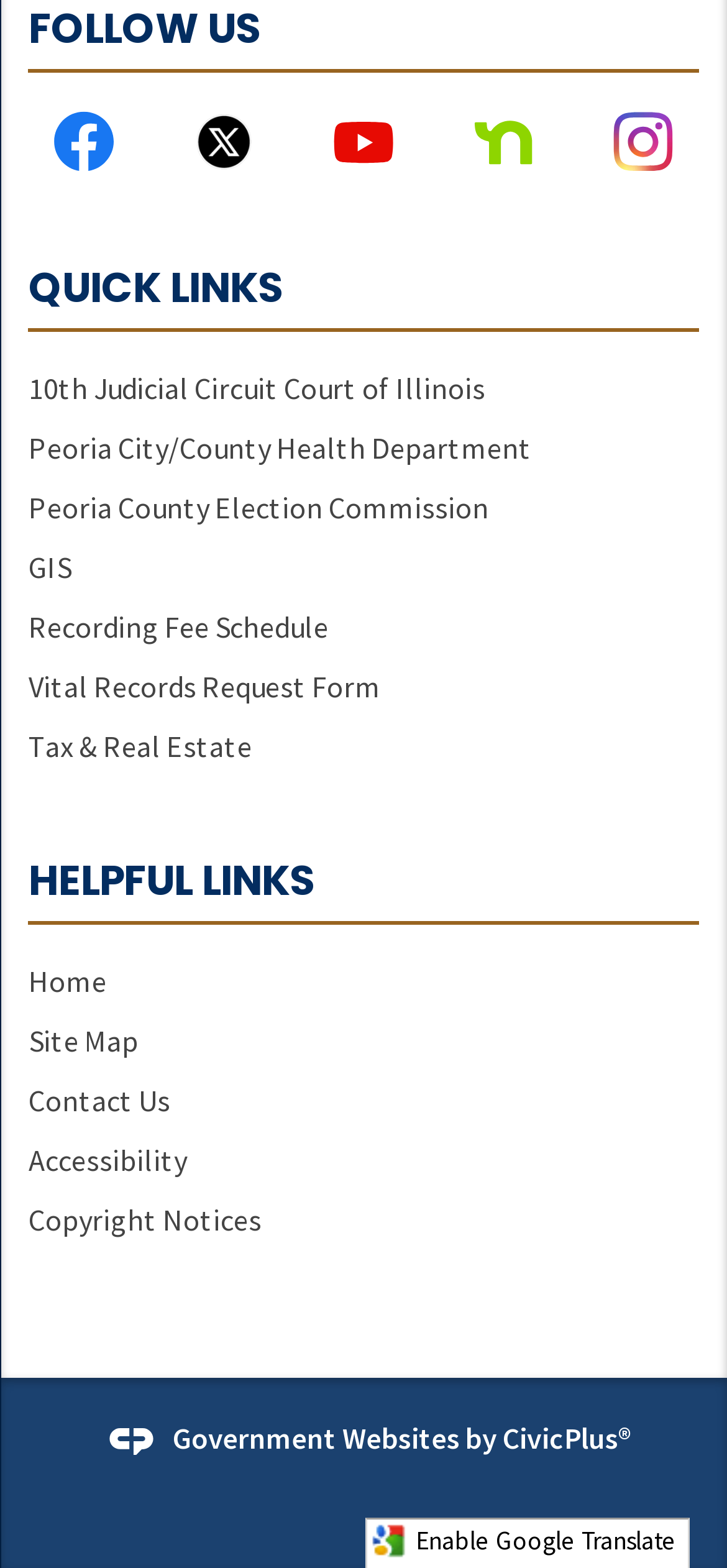Please find the bounding box coordinates of the element's region to be clicked to carry out this instruction: "Follow us on Facebook".

[0.039, 0.069, 0.192, 0.112]